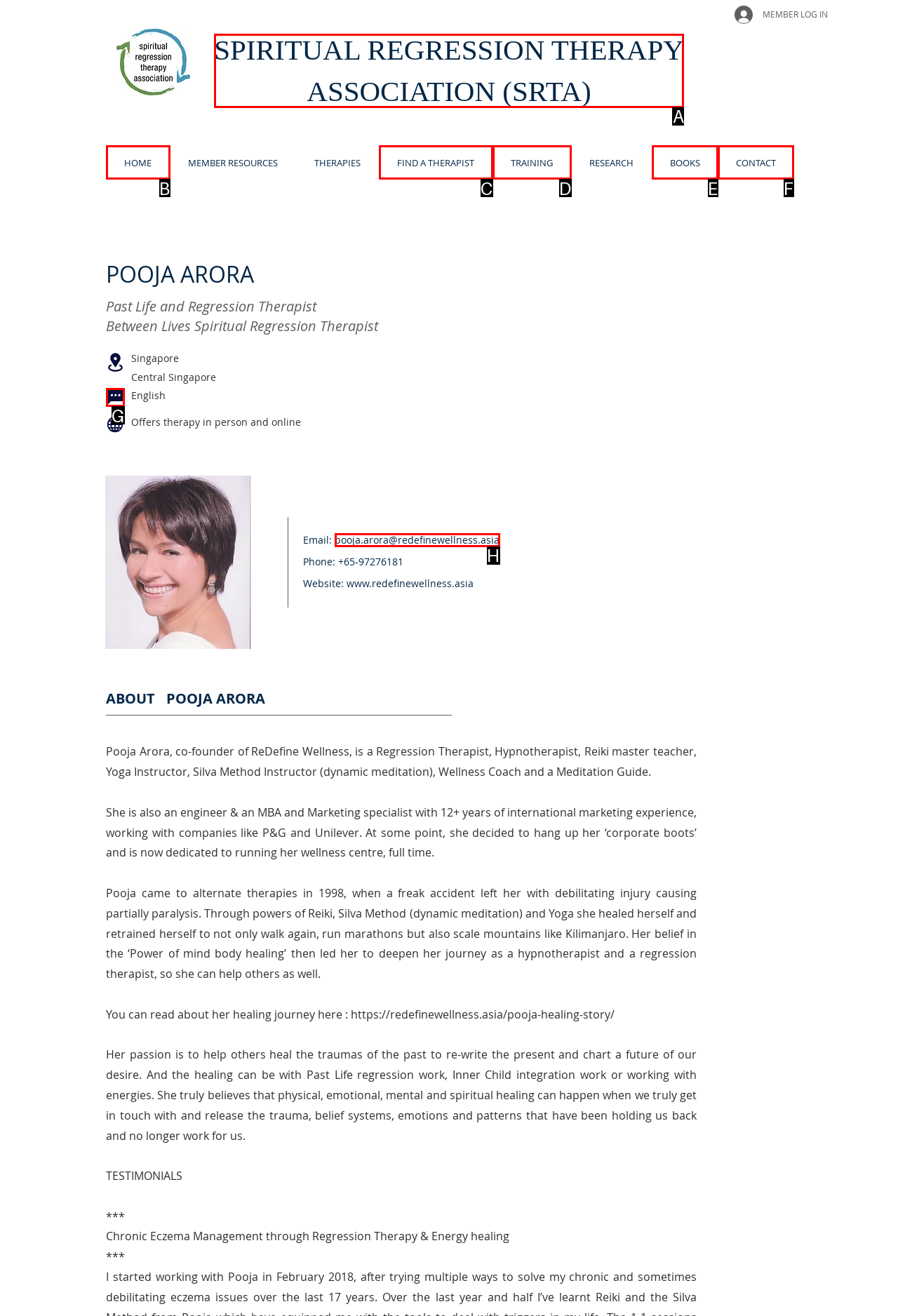Which option aligns with the description: Terms of Service? Respond by selecting the correct letter.

None